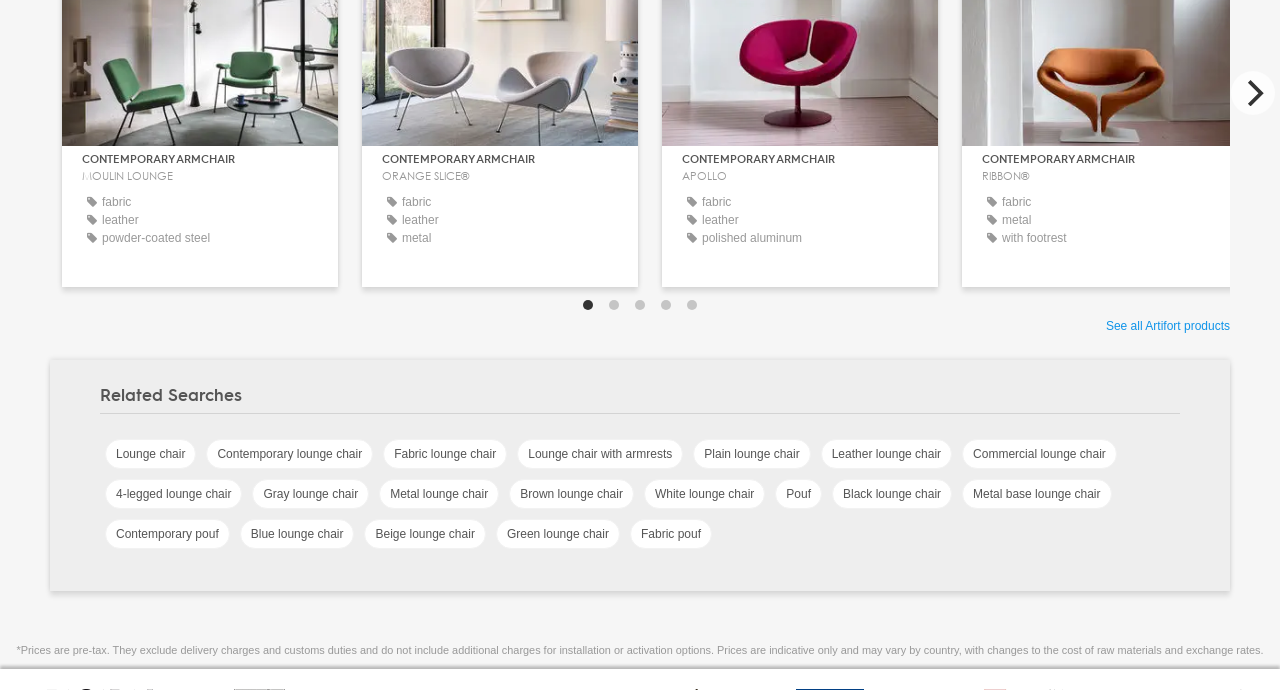Respond concisely with one word or phrase to the following query:
What are the related searches listed on the page?

Types of lounge chairs